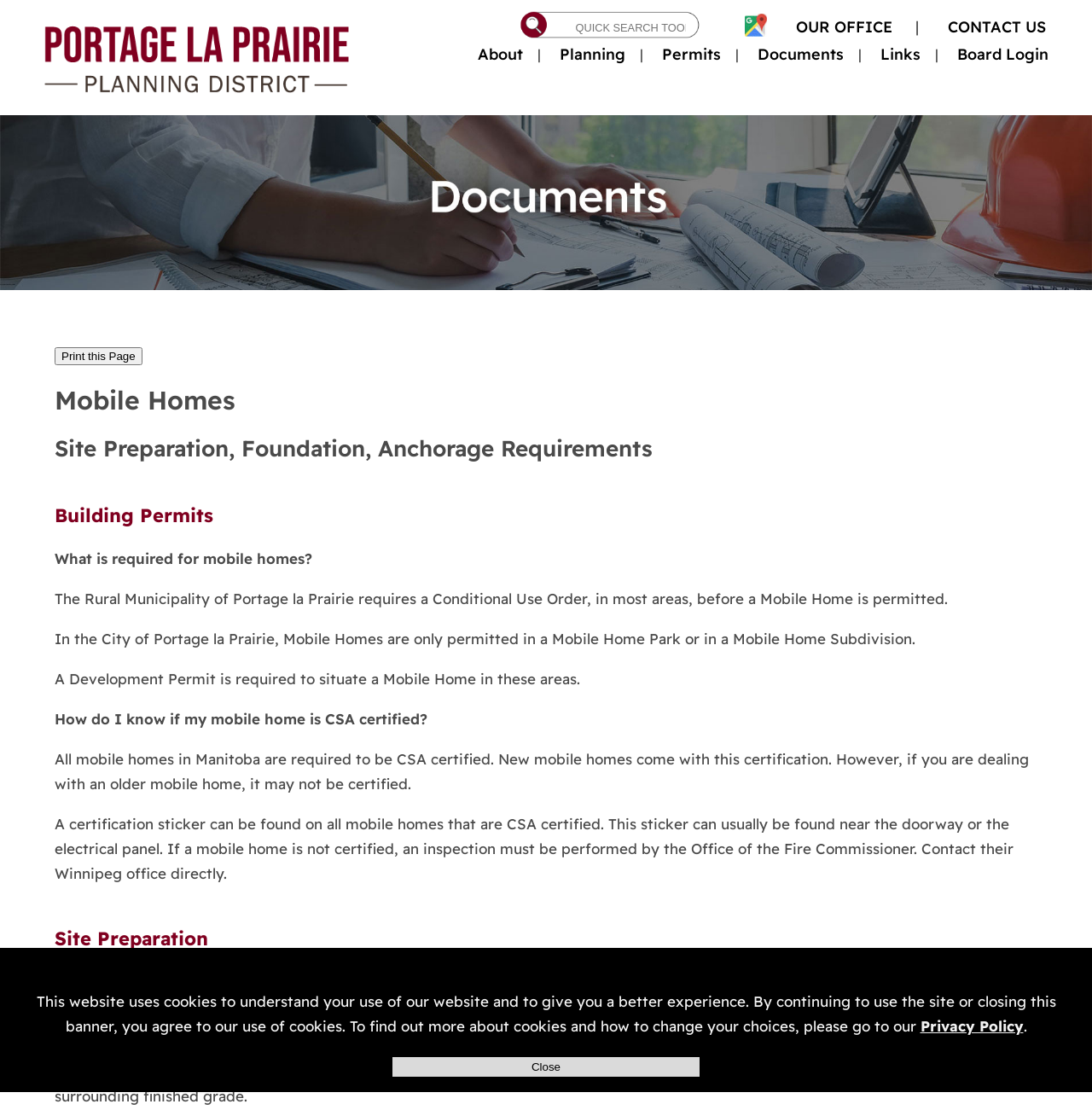Locate the bounding box coordinates of the UI element described by: "Documents". The bounding box coordinates should consist of four float numbers between 0 and 1, i.e., [left, top, right, bottom].

[0.694, 0.04, 0.773, 0.057]